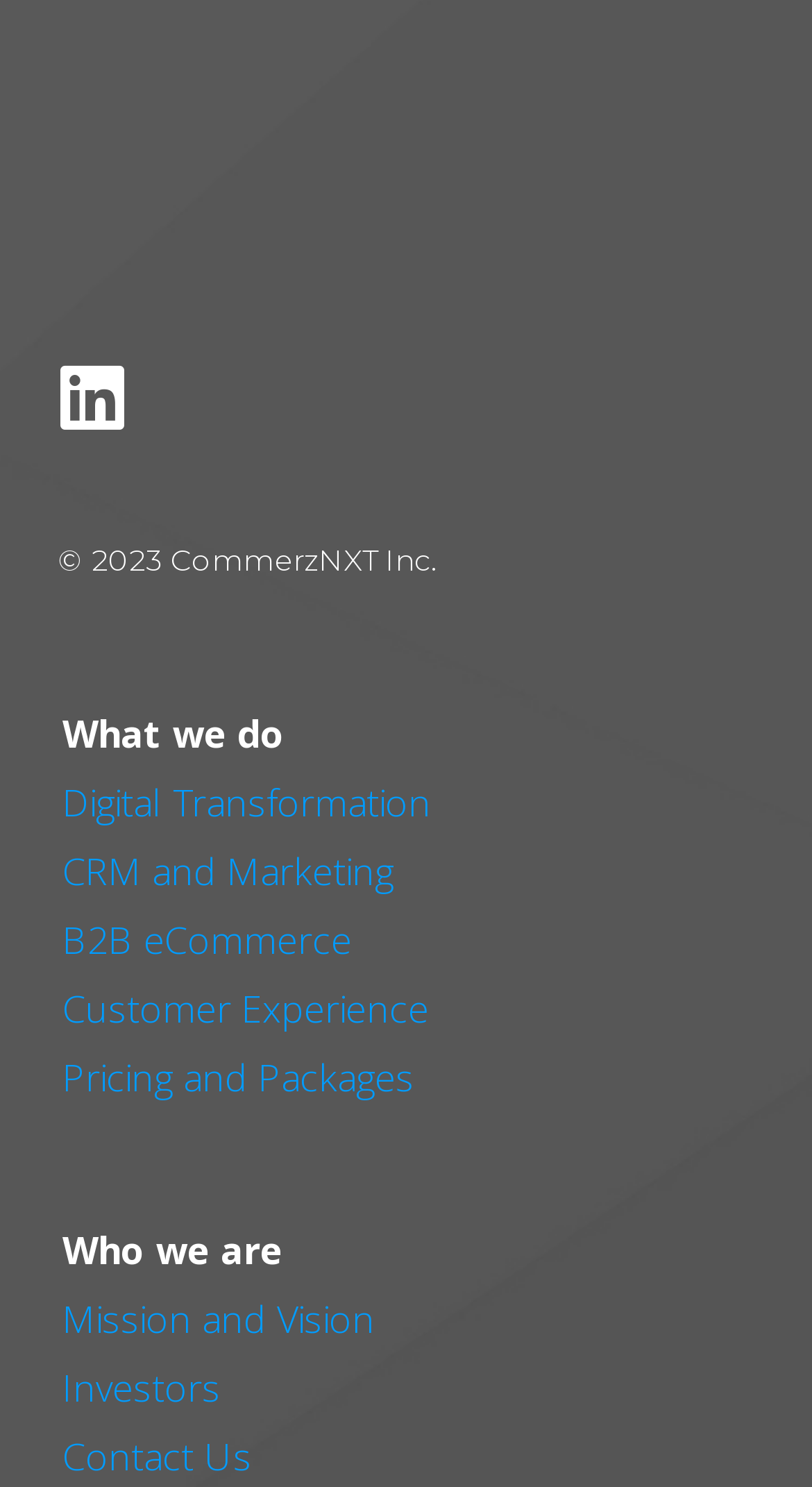Determine the bounding box coordinates for the clickable element to execute this instruction: "Learn about Mission and Vision". Provide the coordinates as four float numbers between 0 and 1, i.e., [left, top, right, bottom].

[0.077, 0.869, 0.462, 0.903]